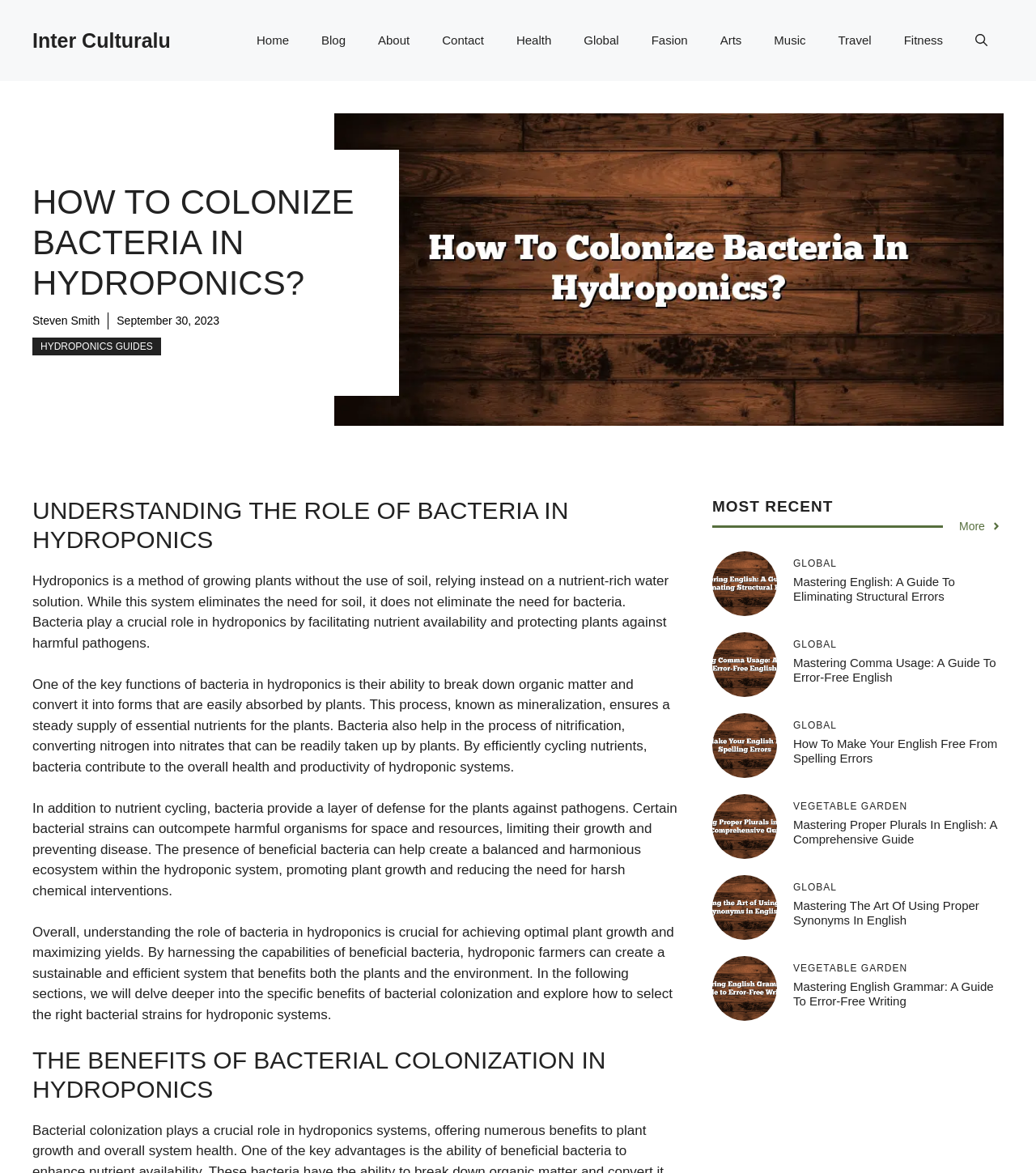Who is the author of the article 'HOW TO COLONIZE BACTERIA IN HYDROPONICS?'?
Please look at the screenshot and answer using one word or phrase.

Steven Smith